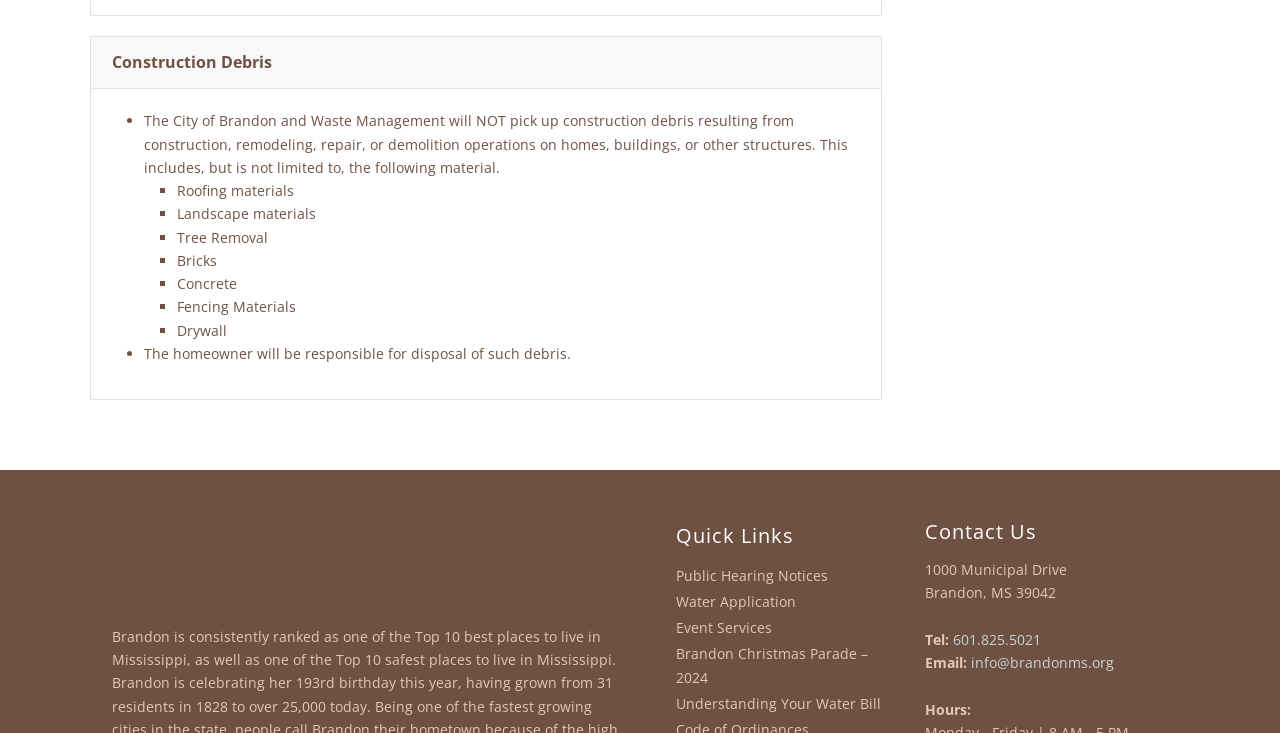Find the bounding box coordinates of the element's region that should be clicked in order to follow the given instruction: "Click the 'info@brandonms.org' email link". The coordinates should consist of four float numbers between 0 and 1, i.e., [left, top, right, bottom].

[0.759, 0.891, 0.87, 0.917]